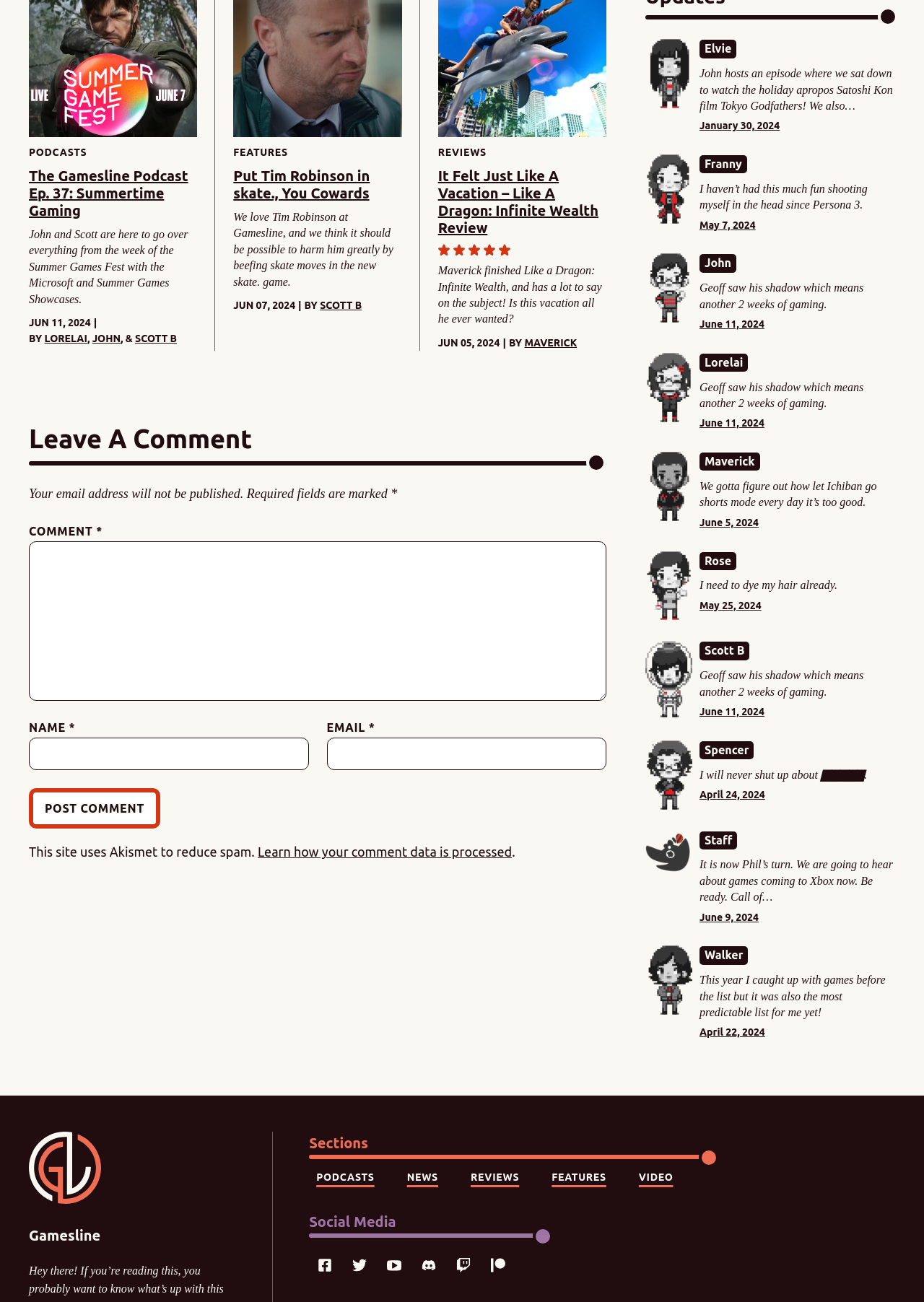Kindly determine the bounding box coordinates of the area that needs to be clicked to fulfill this instruction: "Enter your name in the 'NAME' field".

[0.031, 0.566, 0.334, 0.591]